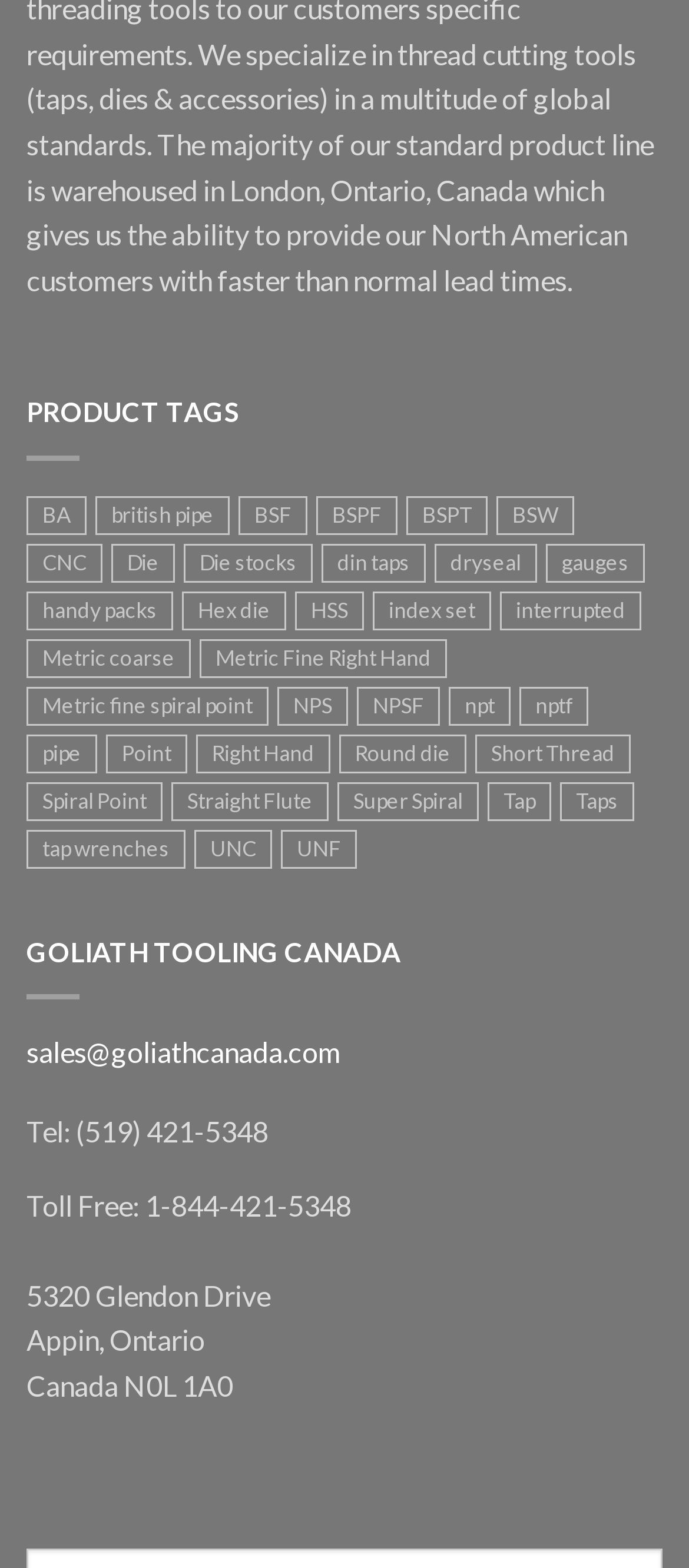Please answer the following question as detailed as possible based on the image: 
What is the company name?

I found the company name in the heading 'GOLIATH TOOLING CANADA' which is located below the product tags.